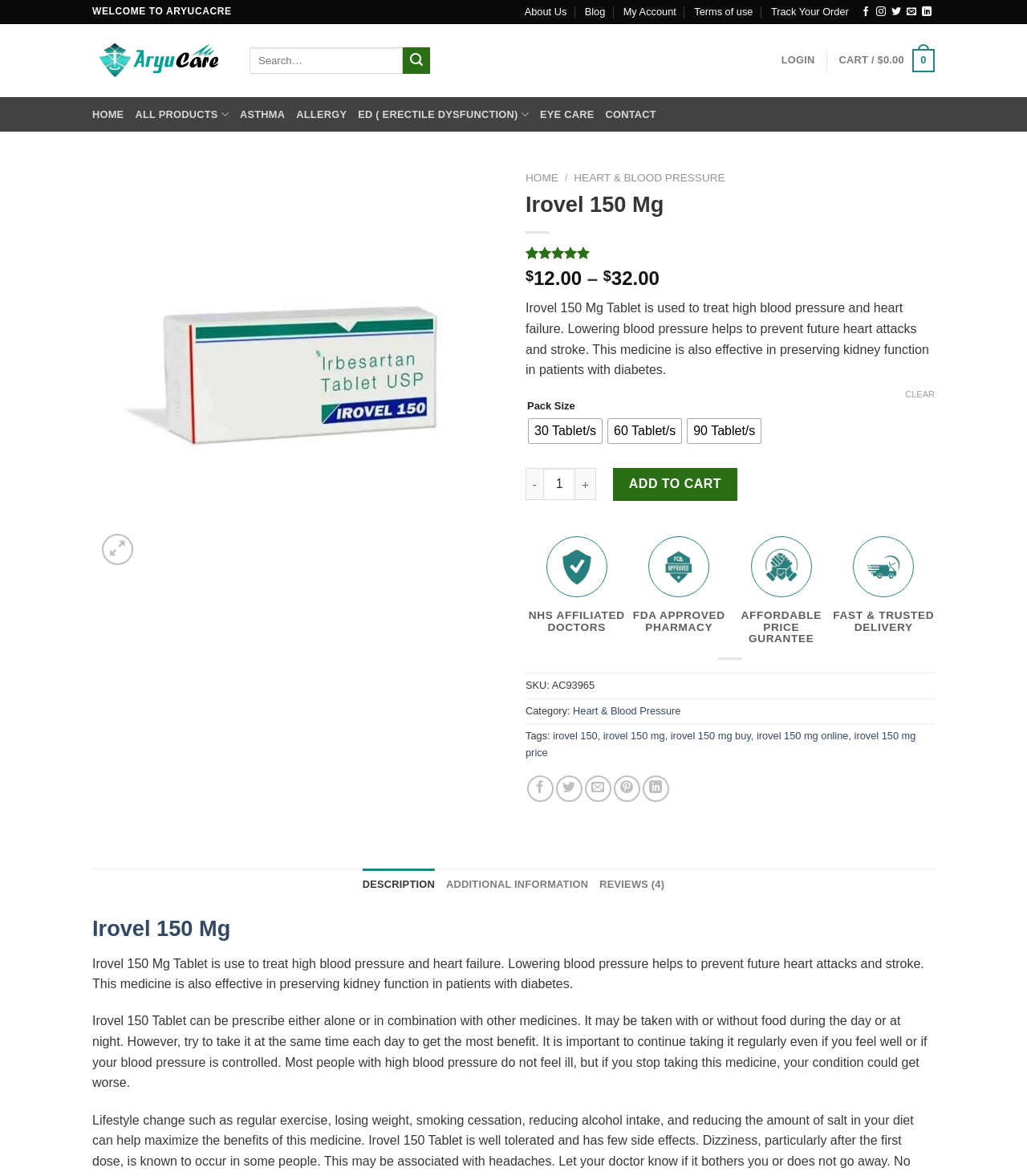Describe the entire webpage, focusing on both content and design.

This webpage is about Irovel 150 Mg, a medication used to treat high blood pressure and heart failure. At the top of the page, there is a header section with a logo, navigation links, and social media links. The logo is an image of "Aryu Care" with a link to the homepage. The navigation links include "About Us", "Blog", "My Account", "Terms of use", and "Track Your Order". The social media links are for Facebook, Instagram, Twitter, LinkedIn, and email.

Below the header section, there is a search bar with a submit button. On the top-left side of the page, there is a link to "LOGIN" and a cart icon with a price of $0.00. On the top-right side, there are links to "HOME", "ALL PRODUCTS", "ASTHMA", "ALLERGY", "ED (ERECTILE DYSFUNCTION)", "EYE CARE", and "CONTACT".

The main content of the page is about Irovel 150 Mg. There is a heading with the title "Irovel 150 Mg" and a rating of 5.00 out of 5 based on customer ratings. The price of the medication is displayed, ranging from $12.00 to $32.00. A brief description of the medication is provided, stating that it is used to treat high blood pressure and heart failure, and that it helps to prevent future heart attacks and stroke.

Below the description, there is a section for selecting the pack size, with options for 30, 60, or 90 tablets. There are also buttons to increase or decrease the quantity, and an "ADD TO CART" button. Additionally, there are three sections highlighting the benefits of the pharmacy, including "NHS AFFILIATED DOCTORS", "FDA APPROVED PHARMACY", and "AFFORDABLE PRICE GURANTEE", each with an image and a heading.

Further down the page, there is a section displaying the SKU and category of the medication, as well as tags including "irovel 150", "irovel 150 mg", "irovel 150 mg buy", "irovel 150 mg online", and "irovel 150 mg price". Finally, there are links to share the page on Facebook and Twitter.